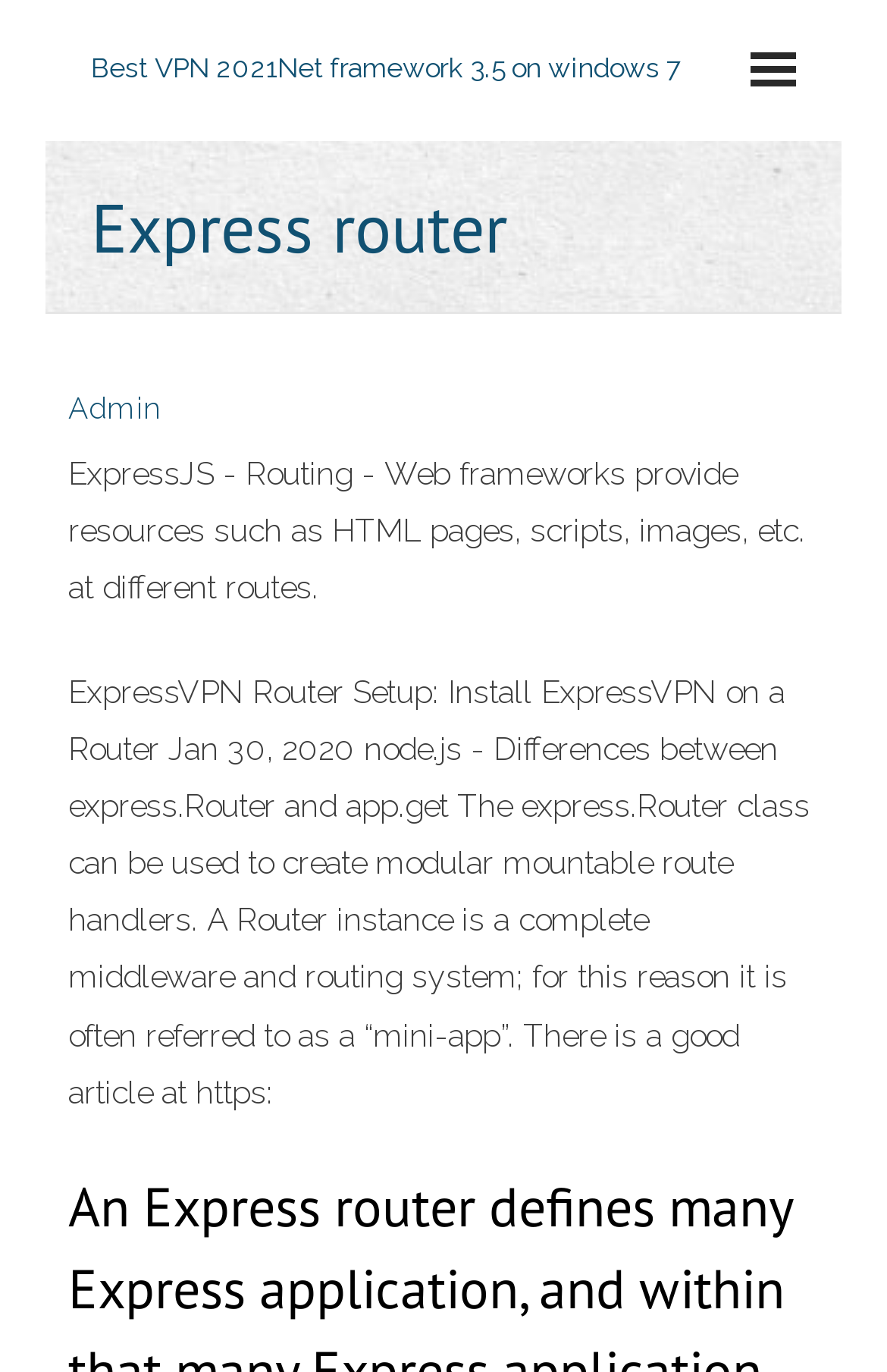Craft a detailed narrative of the webpage's structure and content.

The webpage is about Express router and its related topics. At the top, there is a layout table that spans almost the entire width of the page. Within this table, there is a link with the text "Best VPN 2021Net framework 3.5 on windows 7", which is divided into two parts: "Best VPN 2021" and "VPN 2021". 

Below the layout table, there is a heading that reads "Express router". To the left of this heading, there is a link labeled "Admin". 

On the same level as the "Admin" link, there are two blocks of text. The first block explains that web frameworks like ExpressJS provide resources such as HTML pages, scripts, and images at different routes. The second block is a longer passage that discusses ExpressVPN router setup, the differences between express.Router and app.get, and the concept of a Router instance as a complete middleware and routing system. This passage also mentions a related article with a URL.